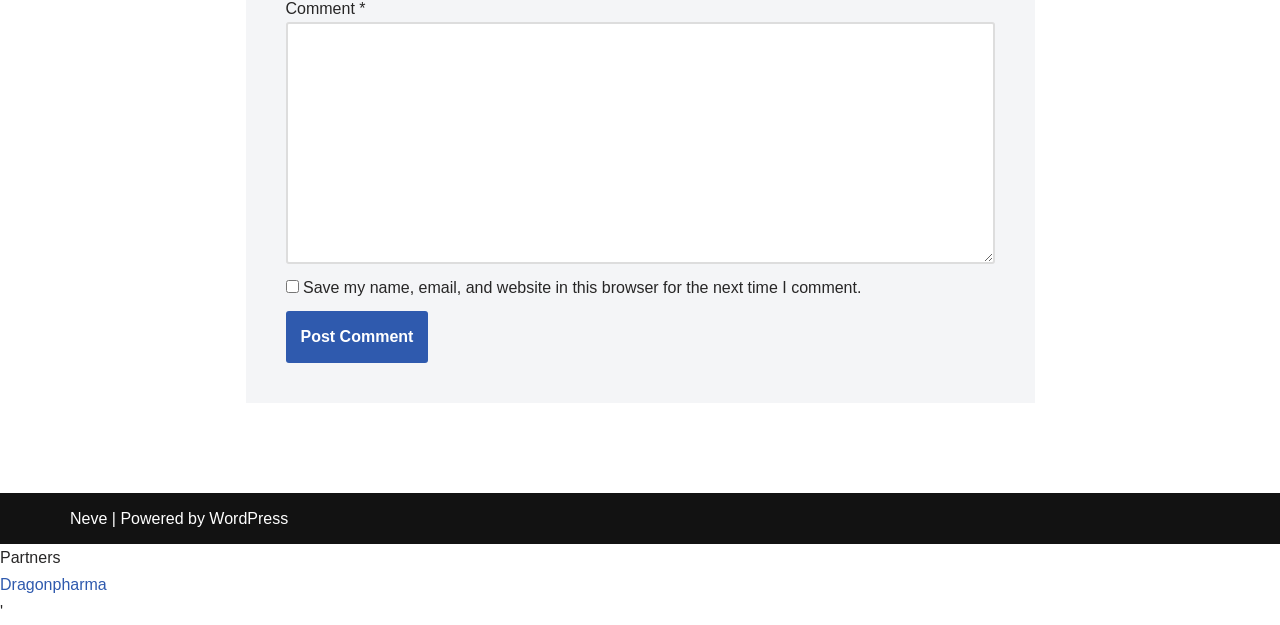Predict the bounding box of the UI element based on this description: "Neve".

[0.055, 0.815, 0.084, 0.843]